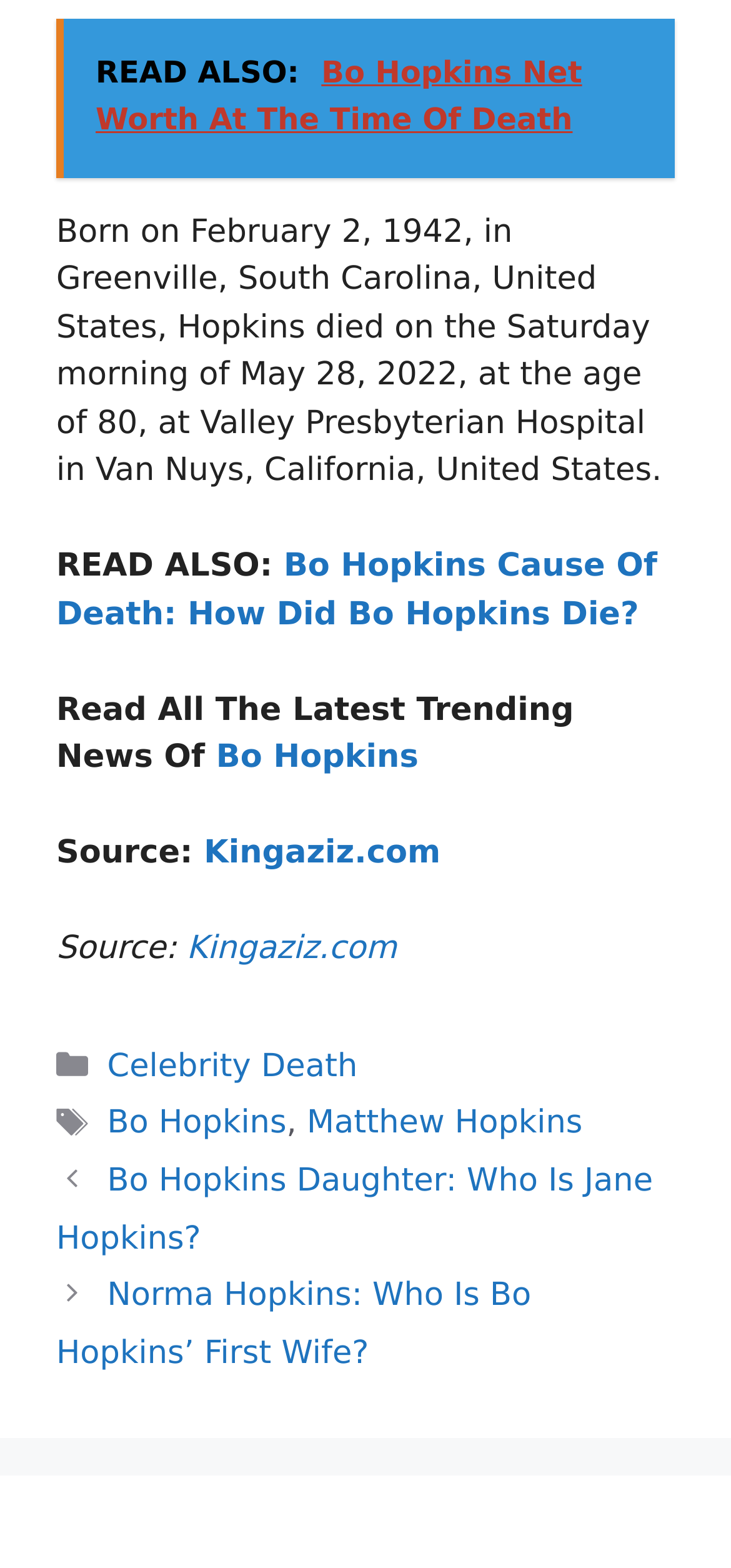Please find the bounding box for the UI element described by: "Kingaziz.com".

[0.255, 0.593, 0.543, 0.617]